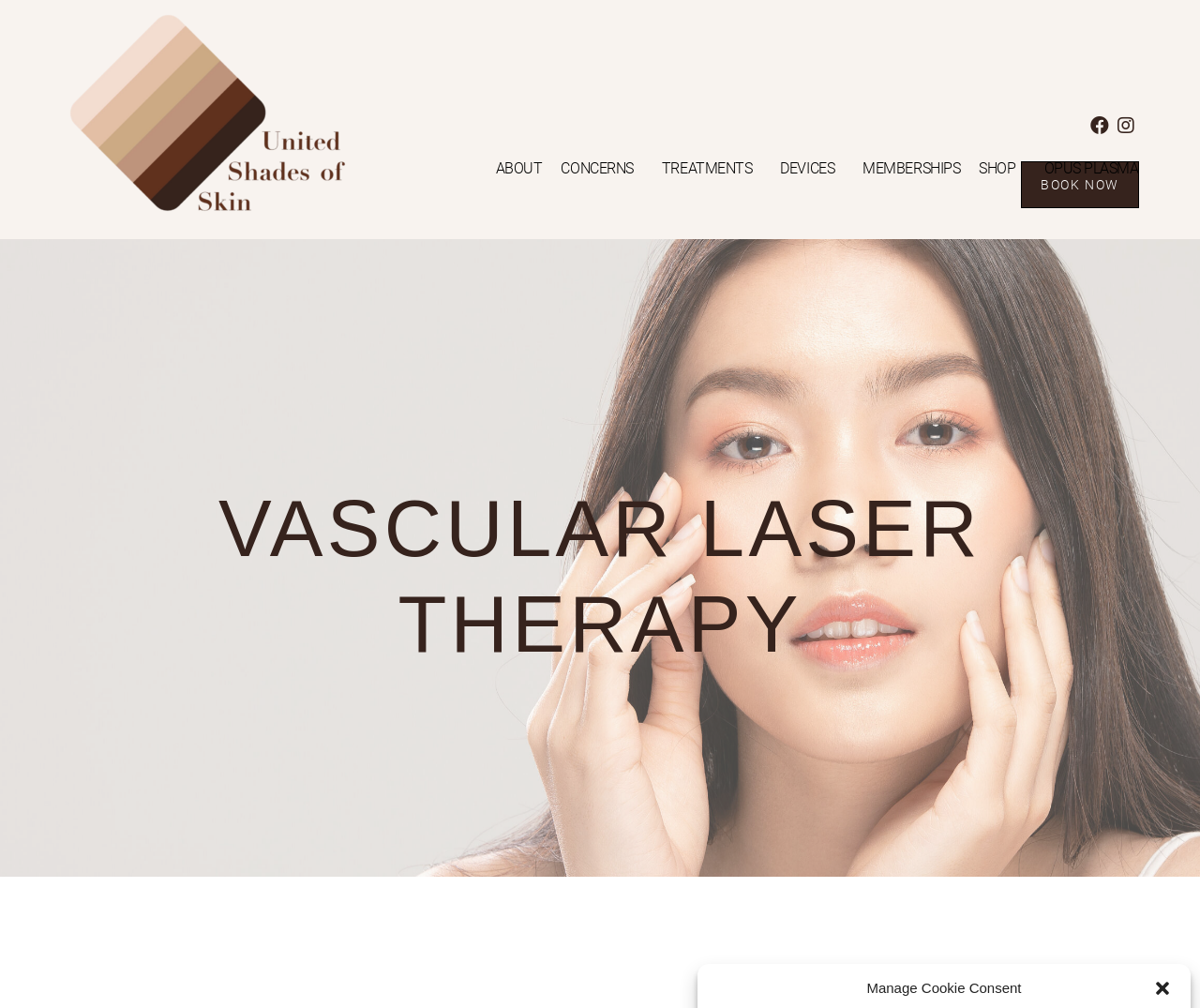Please identify the bounding box coordinates of the area I need to click to accomplish the following instruction: "Book an appointment now".

[0.851, 0.16, 0.949, 0.206]